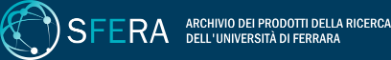What is the primary color scheme of the logo?
Based on the visual content, answer with a single word or a brief phrase.

Blue and white